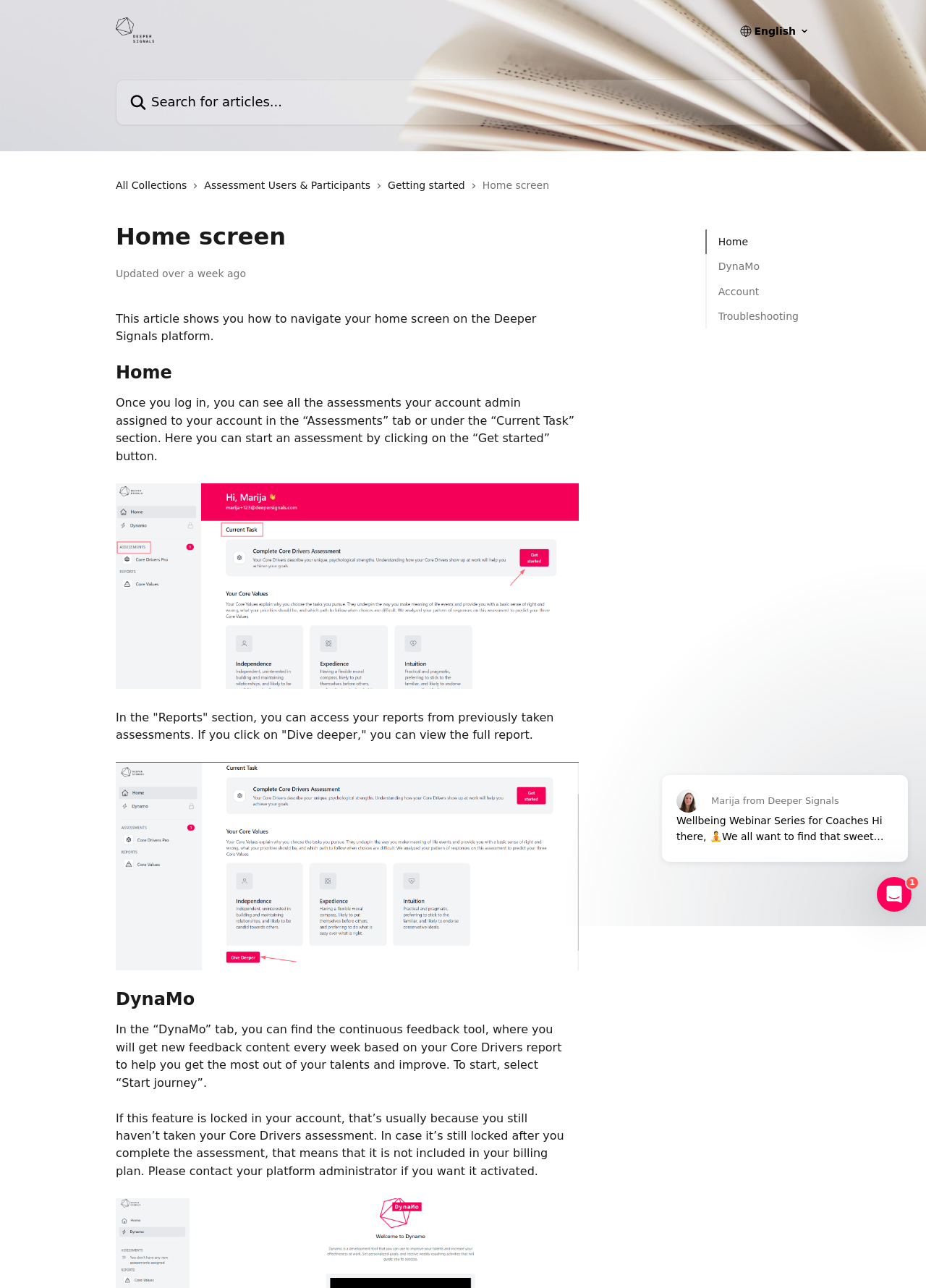Please provide a brief answer to the question using only one word or phrase: 
How many images are in the 'Home' section?

2